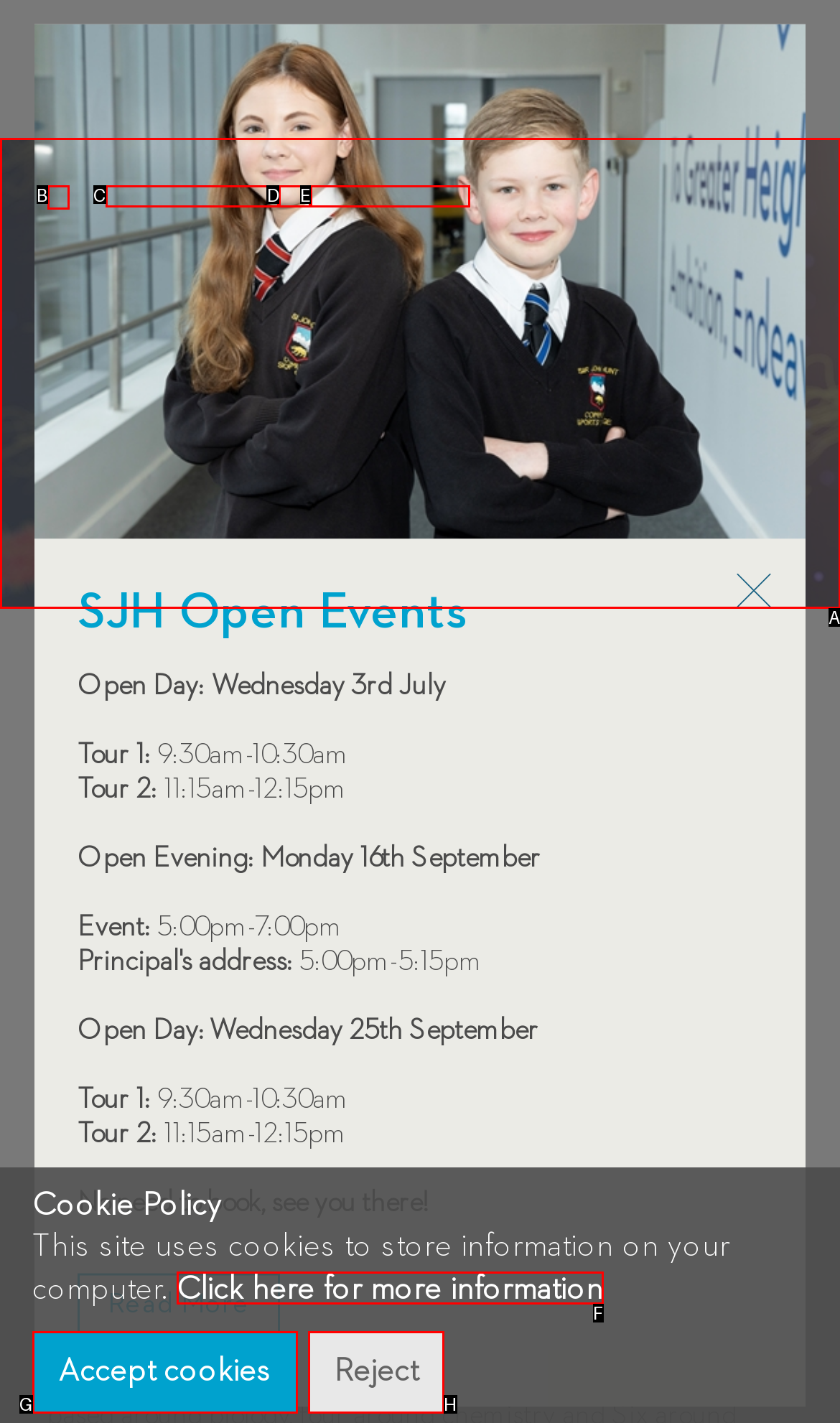Which lettered UI element aligns with this description: Click here for more information
Provide your answer using the letter from the available choices.

F